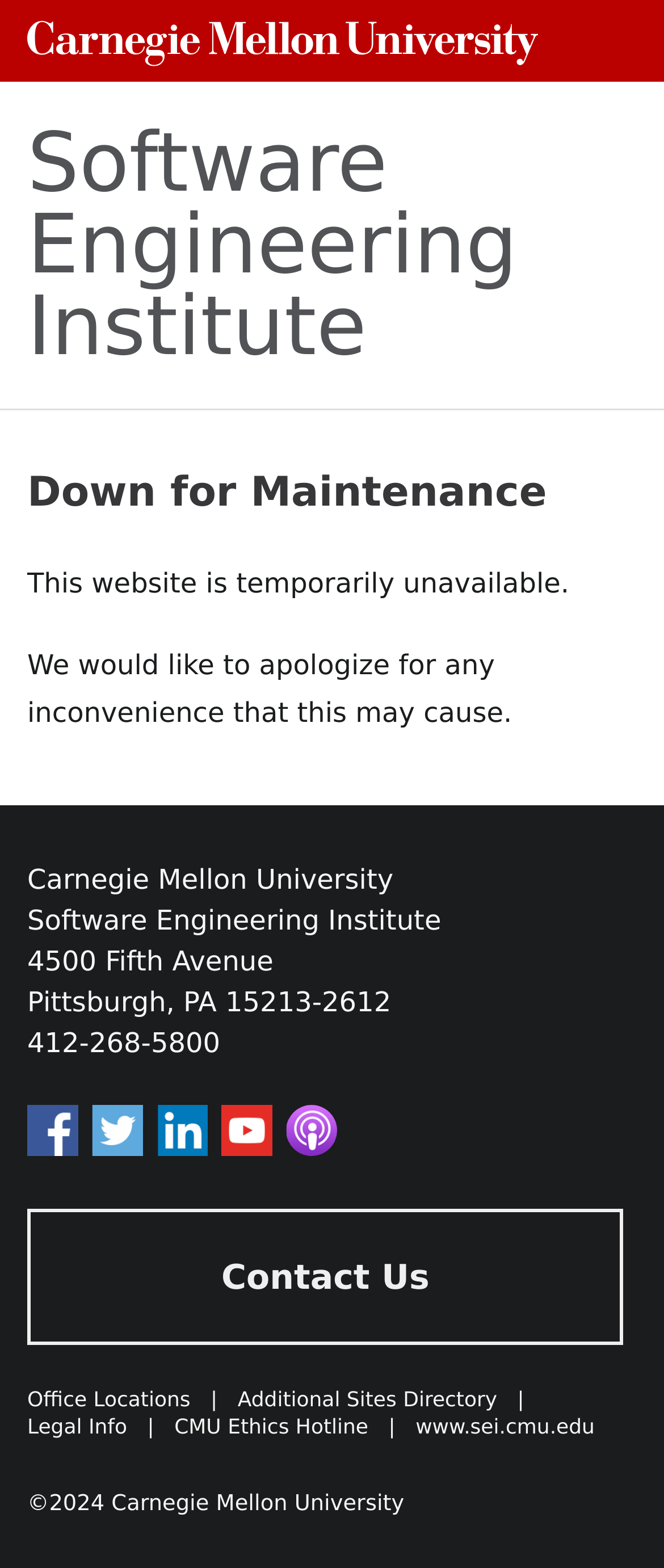Please identify the coordinates of the bounding box that should be clicked to fulfill this instruction: "Contact Us".

[0.041, 0.771, 0.939, 0.858]